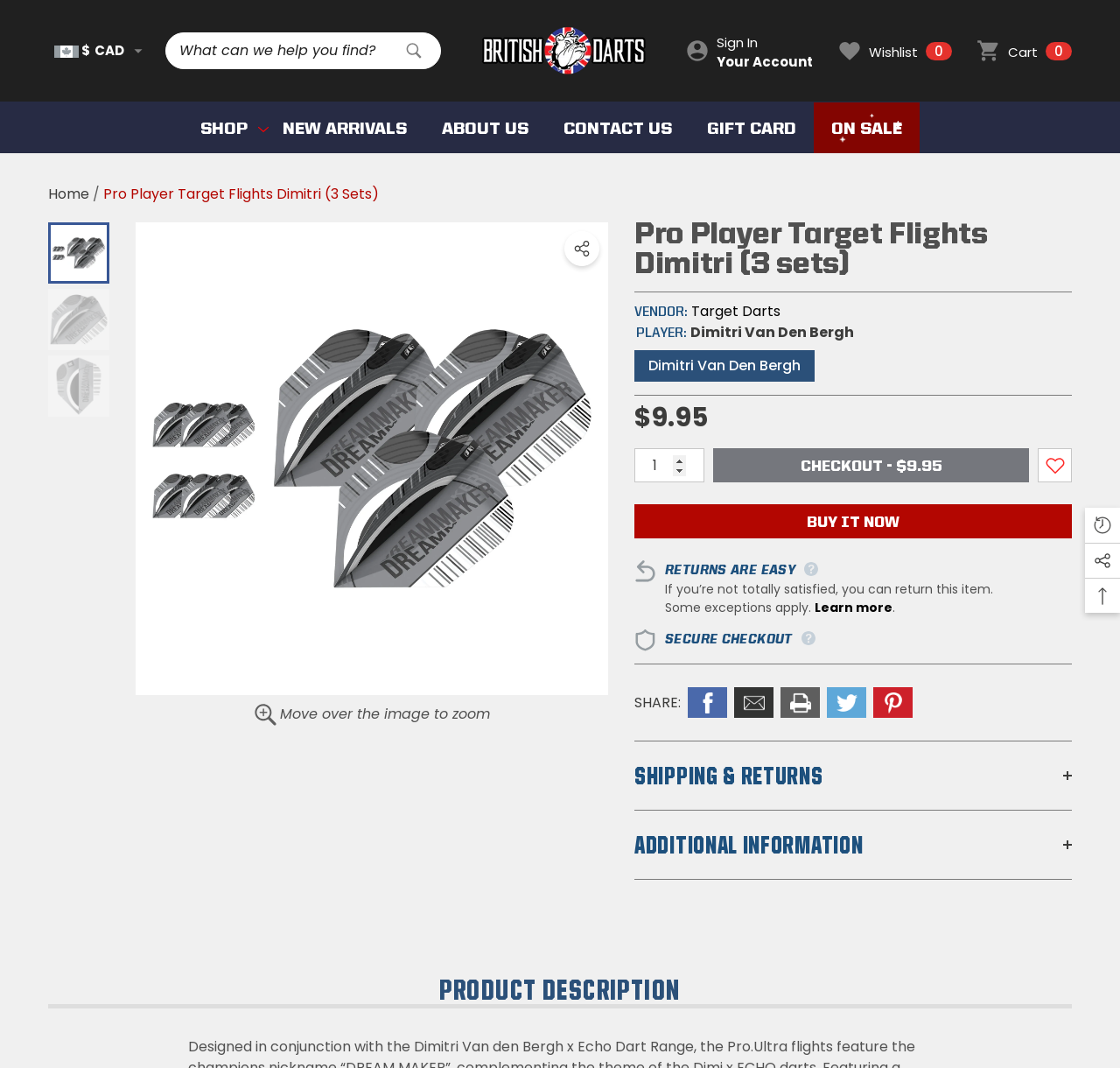Given the element description: "Social Media Links", predict the bounding box coordinates of the UI element it refers to, using four float numbers between 0 and 1, i.e., [left, top, right, bottom].

[0.969, 0.508, 1.0, 0.541]